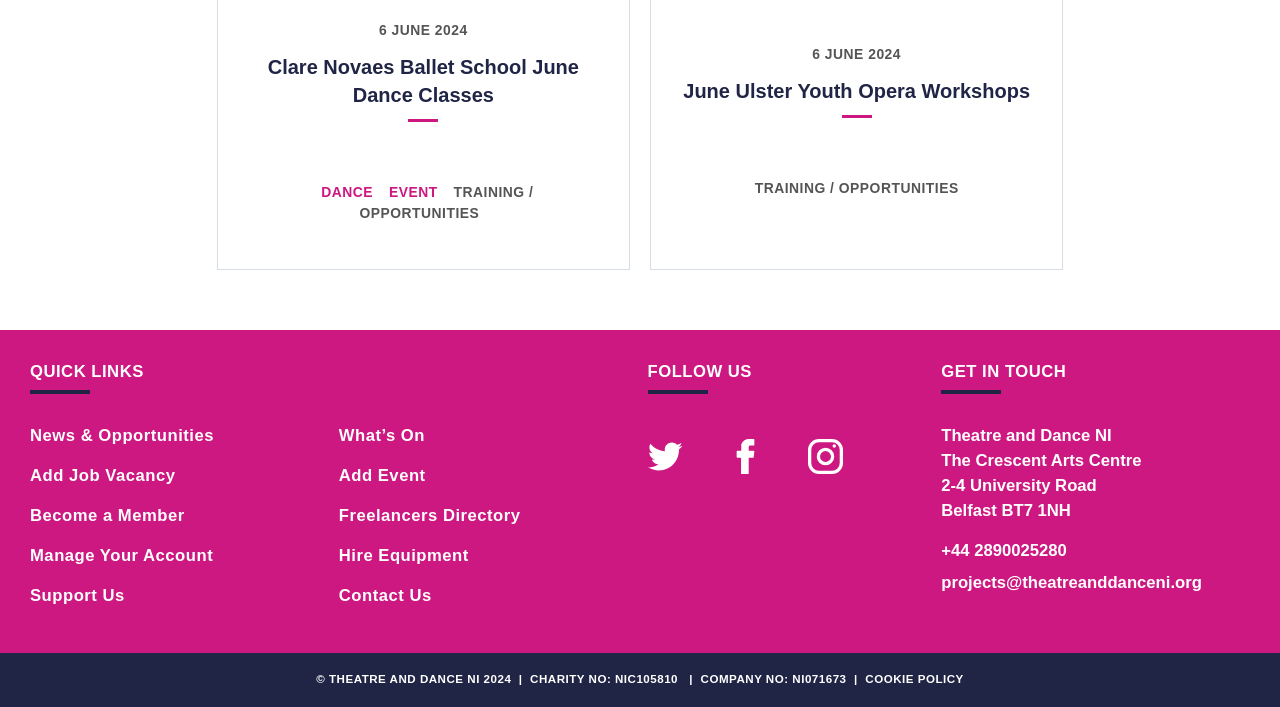Please determine the bounding box coordinates of the element to click on in order to accomplish the following task: "View What’s On". Ensure the coordinates are four float numbers ranging from 0 to 1, i.e., [left, top, right, bottom].

[0.265, 0.602, 0.332, 0.629]